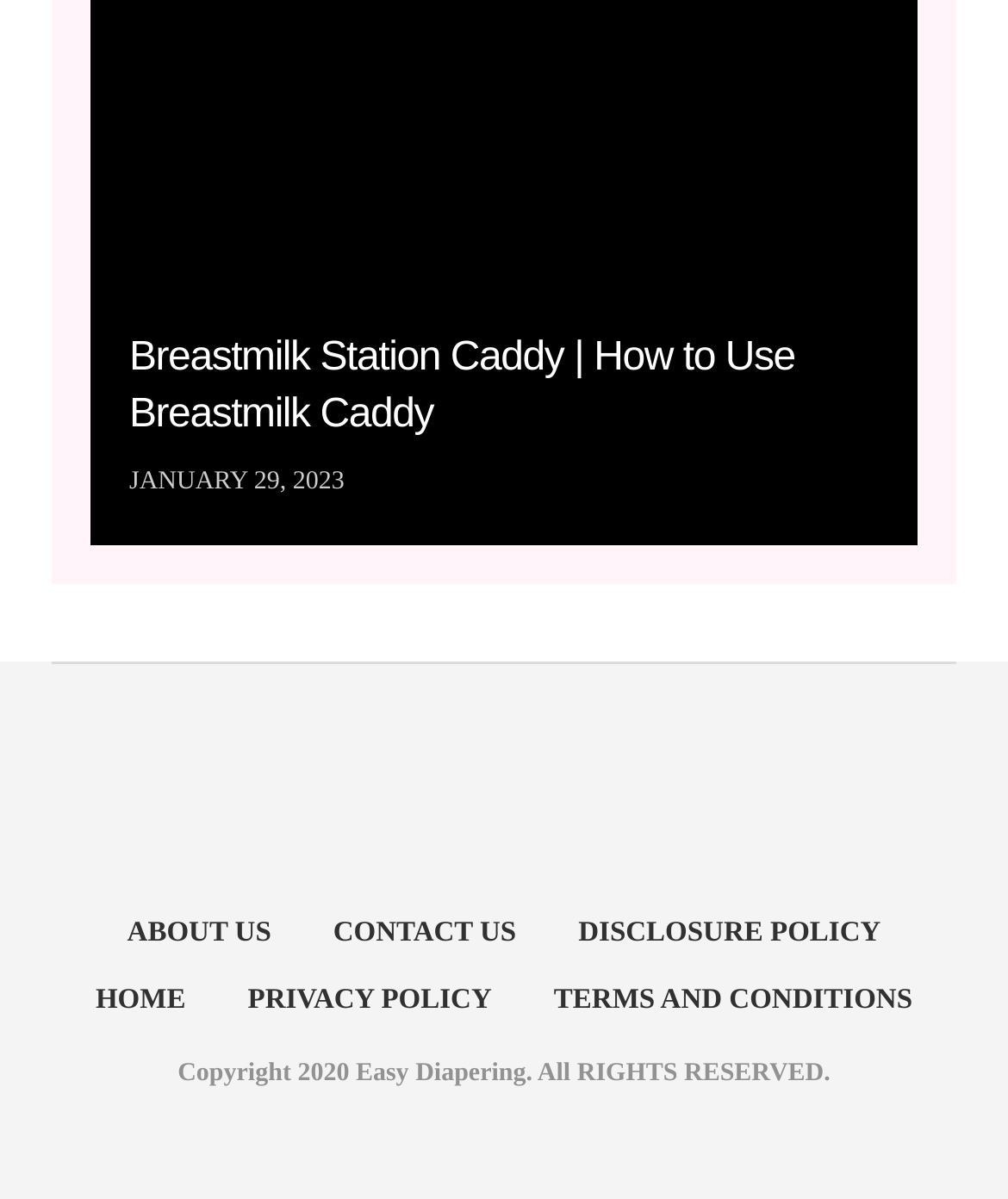Based on the element description Terms and Conditions, identify the bounding box of the UI element in the given webpage screenshot. The coordinates should be in the format (top-left x, top-left y, bottom-right x, bottom-right y) and must be between 0 and 1.

[0.549, 0.821, 0.905, 0.847]